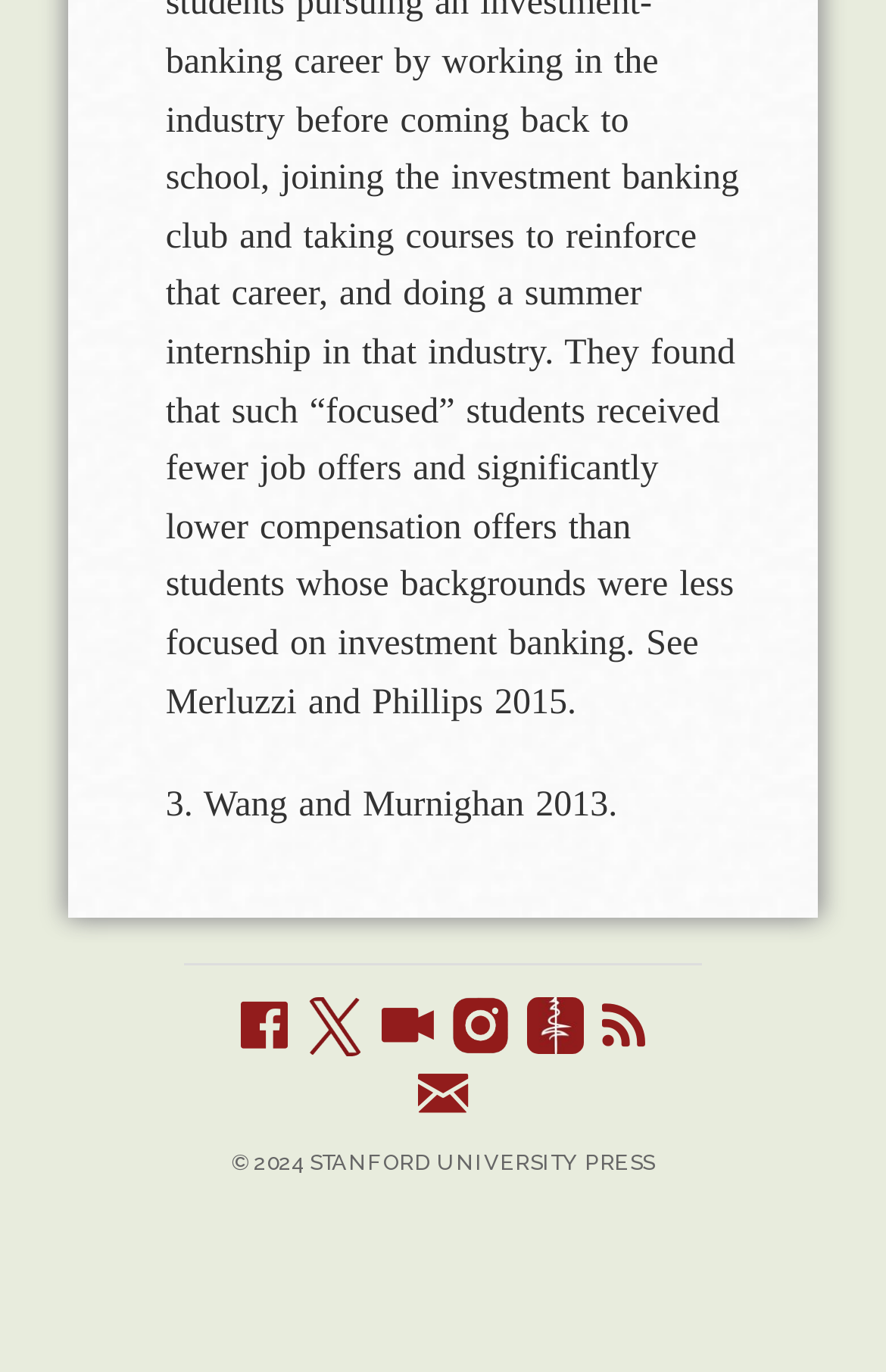Identify the coordinates of the bounding box for the element described below: "https://www.lancaster.ac.uk/virtual-open-day/?/journey". Return the coordinates as four float numbers between 0 and 1: [left, top, right, bottom].

None